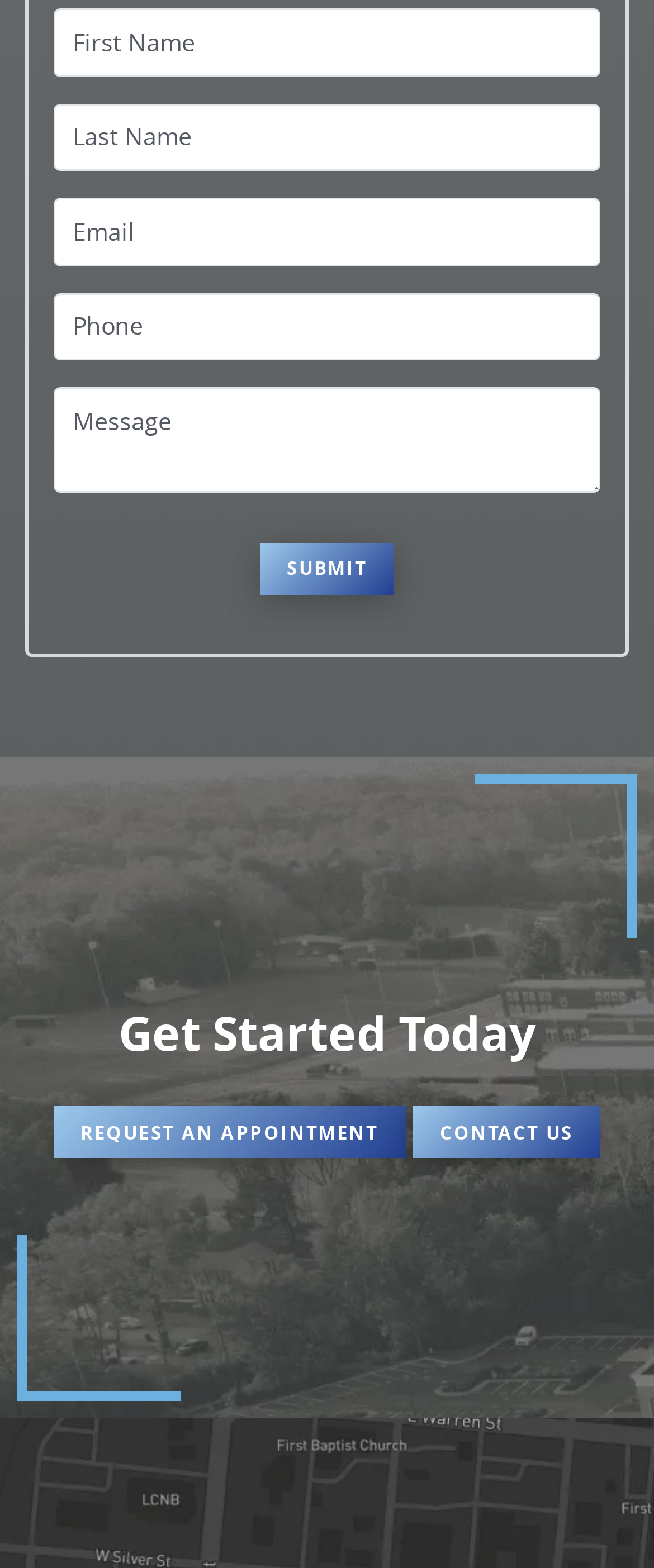Please identify the bounding box coordinates of the clickable element to fulfill the following instruction: "Browse photo gallery". The coordinates should be four float numbers between 0 and 1, i.e., [left, top, right, bottom].

None